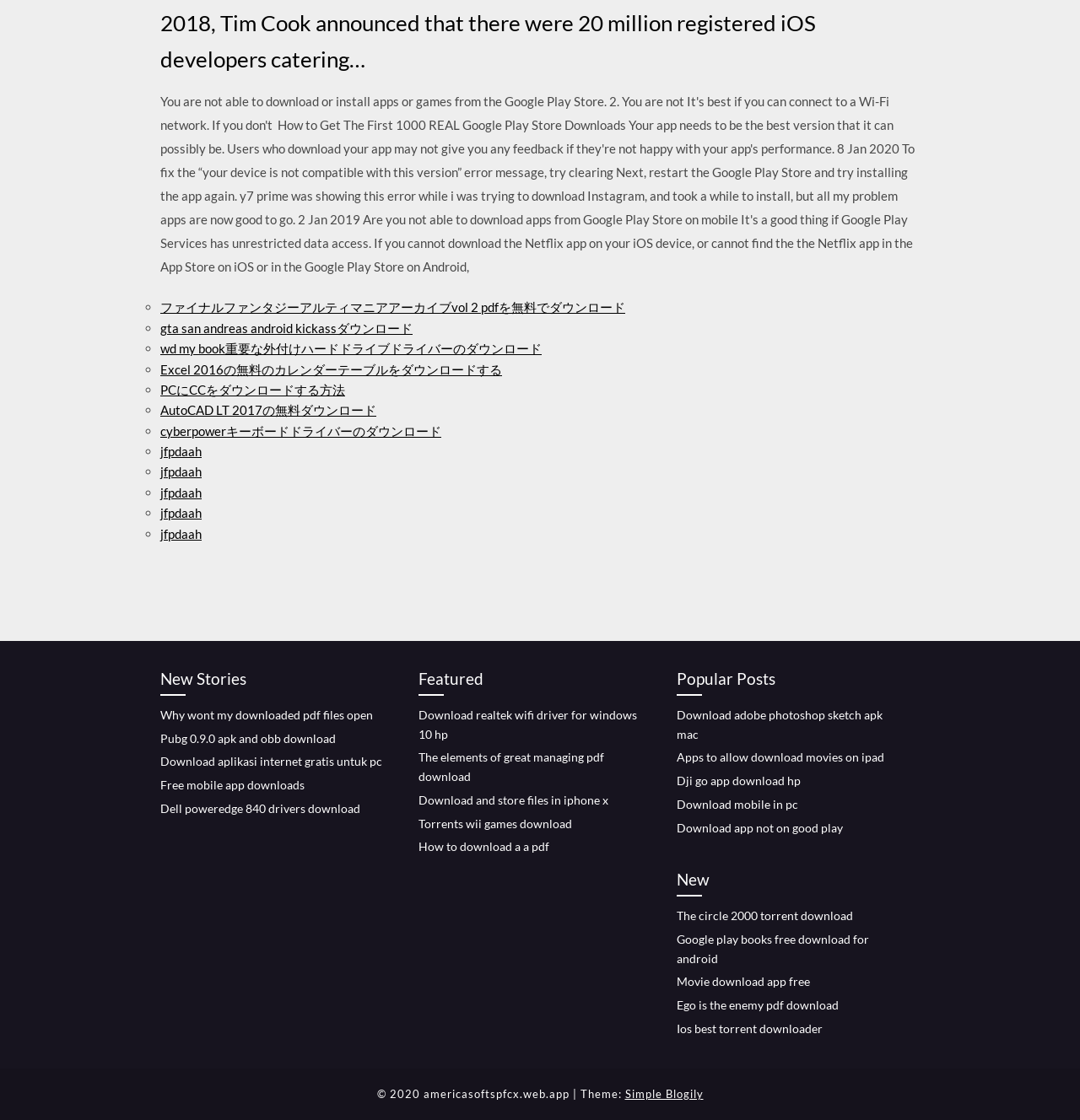Specify the bounding box coordinates of the area to click in order to execute this command: 'Download ファイナルファンタジーアルティマニアアーカイブvol 2 pdf'. The coordinates should consist of four float numbers ranging from 0 to 1, and should be formatted as [left, top, right, bottom].

[0.148, 0.268, 0.579, 0.281]